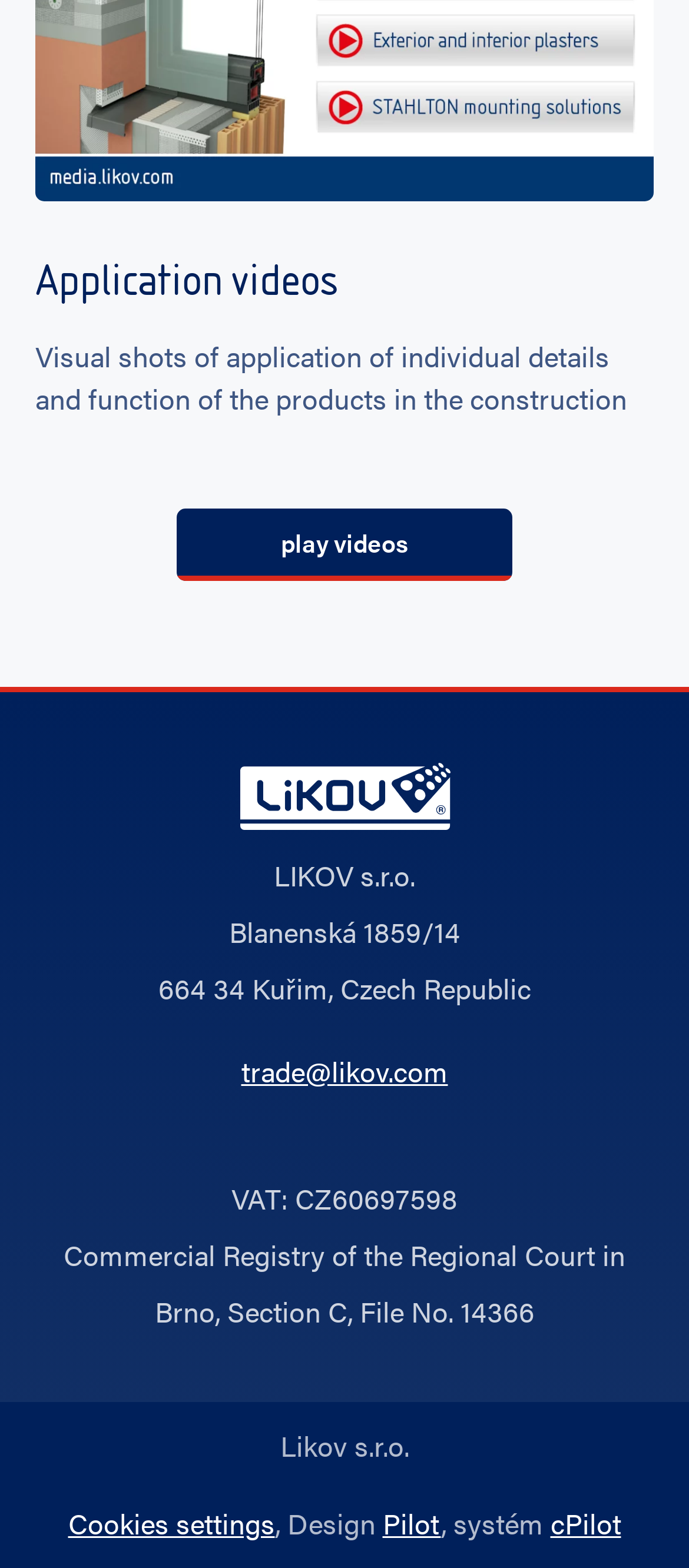Using the image as a reference, answer the following question in as much detail as possible:
What is the company name?

The company name can be found in the static text elements on the webpage, specifically in the elements with bounding box coordinates [0.397, 0.545, 0.603, 0.571] and [0.406, 0.909, 0.594, 0.935]. Both elements contain the text 'LIKOV s.r.o.'.